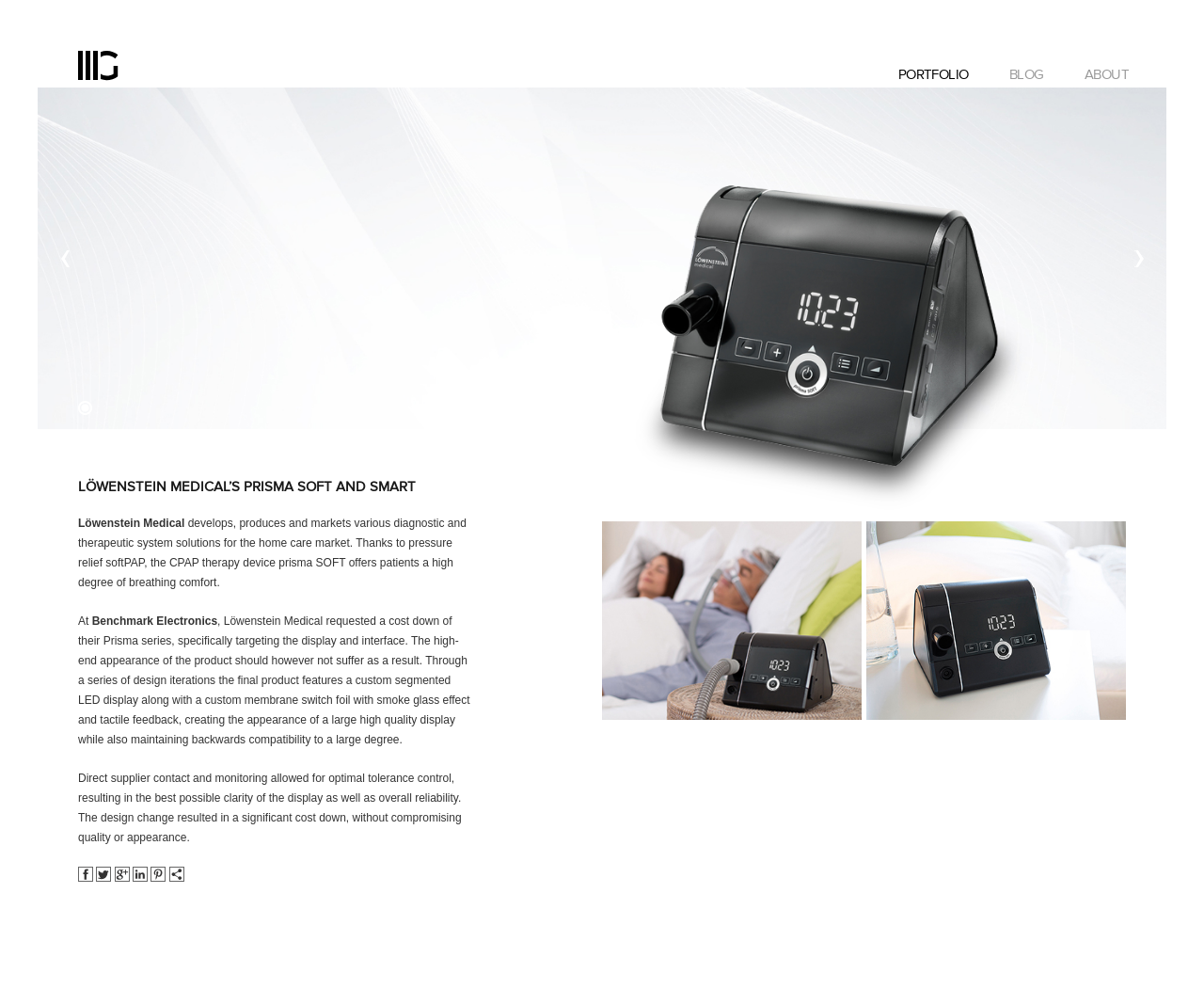Determine the bounding box coordinates of the region I should click to achieve the following instruction: "Click on the BLOG link". Ensure the bounding box coordinates are four float numbers between 0 and 1, i.e., [left, top, right, bottom].

[0.823, 0.0, 0.882, 0.088]